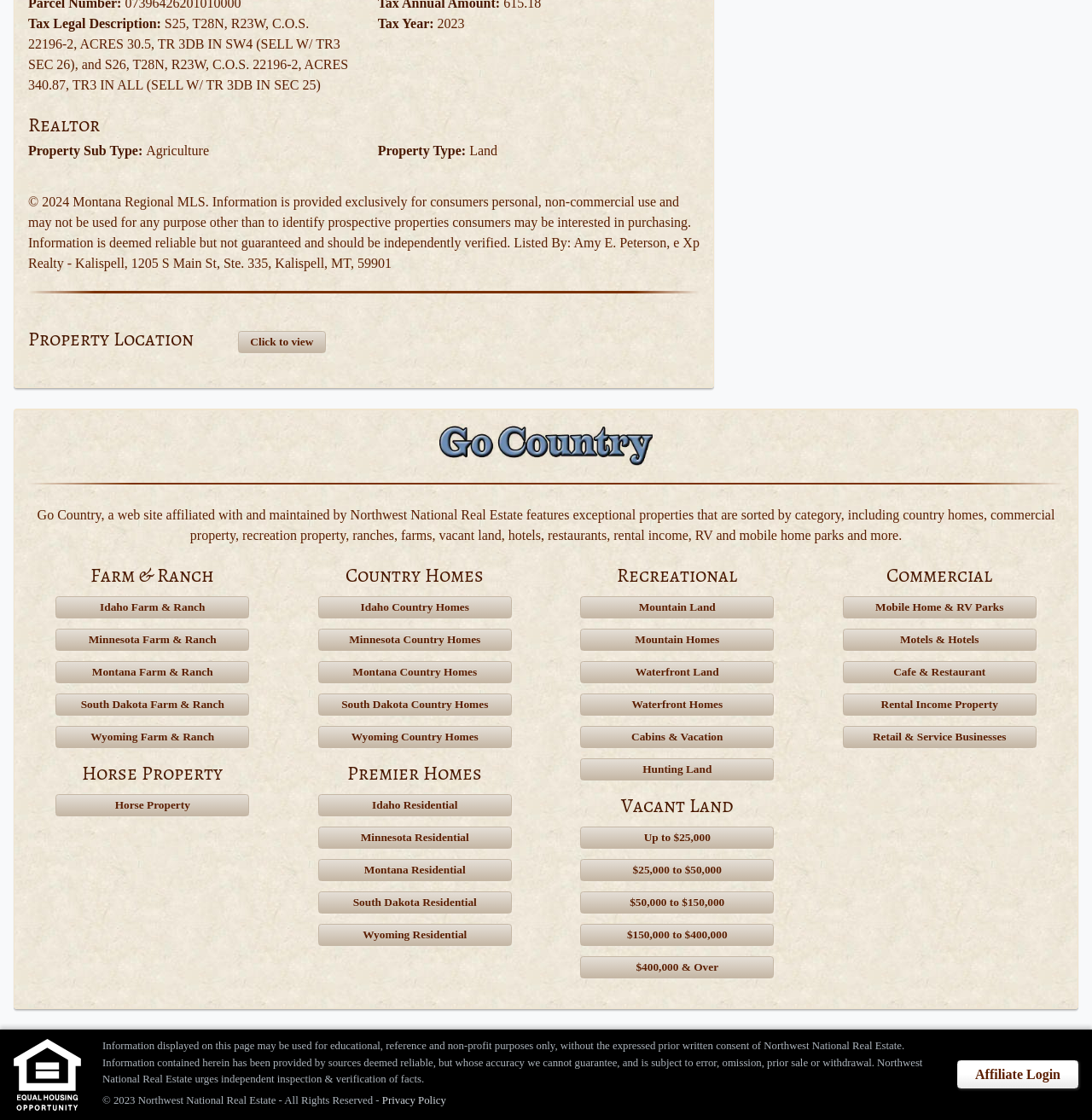What categories of properties are listed on the webpage?
Look at the image and answer with only one word or phrase.

Farm & Ranch, Horse Property, Country Homes, etc.